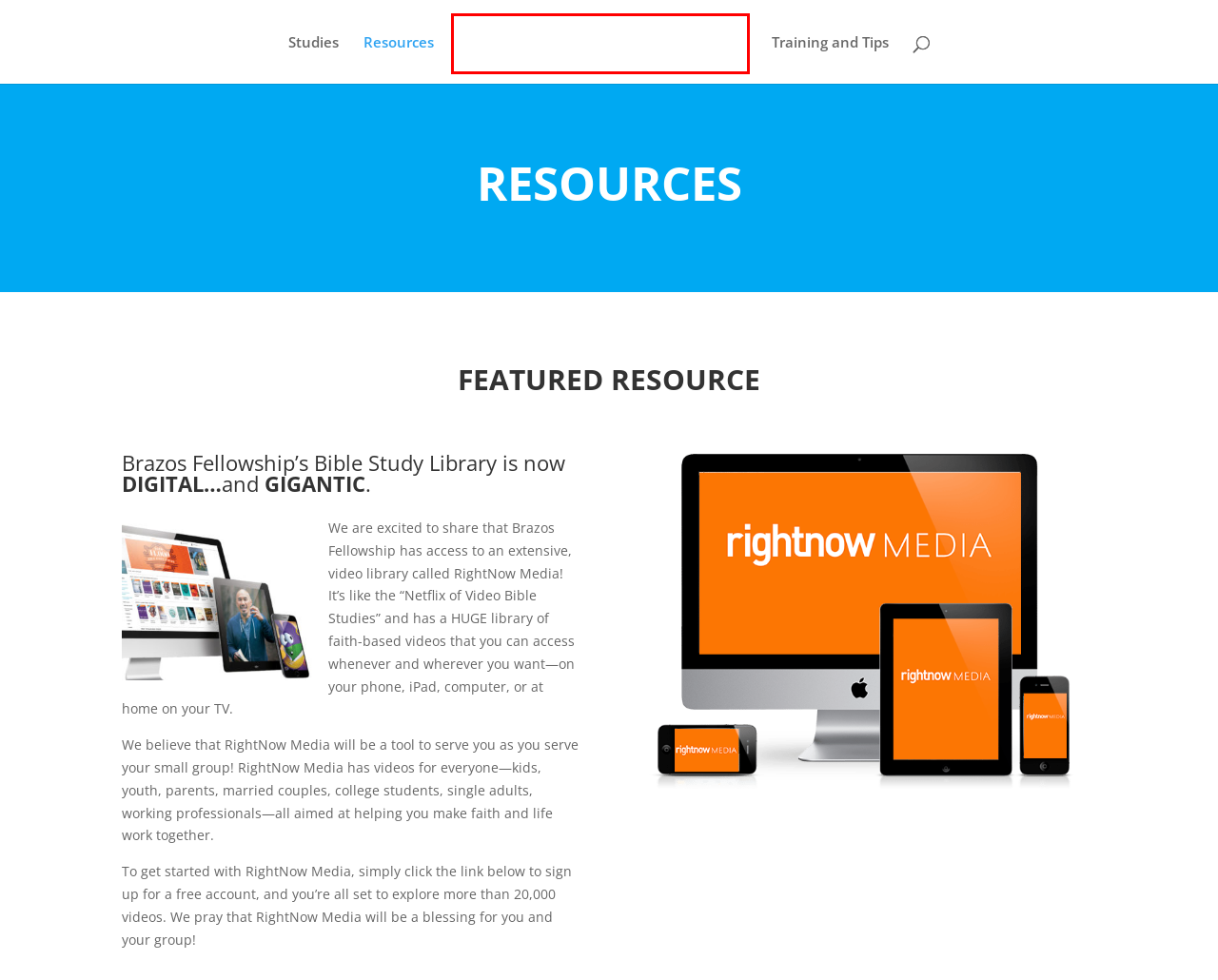Examine the screenshot of the webpage, which includes a red bounding box around an element. Choose the best matching webpage description for the page that will be displayed after clicking the element inside the red bounding box. Here are the candidates:
A. RightNow Media
B. Studies | Group Leaders
C. The Most Popular WordPress Themes In The World
D. Blog Tool, Publishing Platform, and CMS – WordPress.org
E. Story Cards | Group Leaders
F. Training and Tips | Group Leaders
G. Behind the Miracle | Group Leaders
H. Group Leaders | A resource for BF Small Group Leaders

H